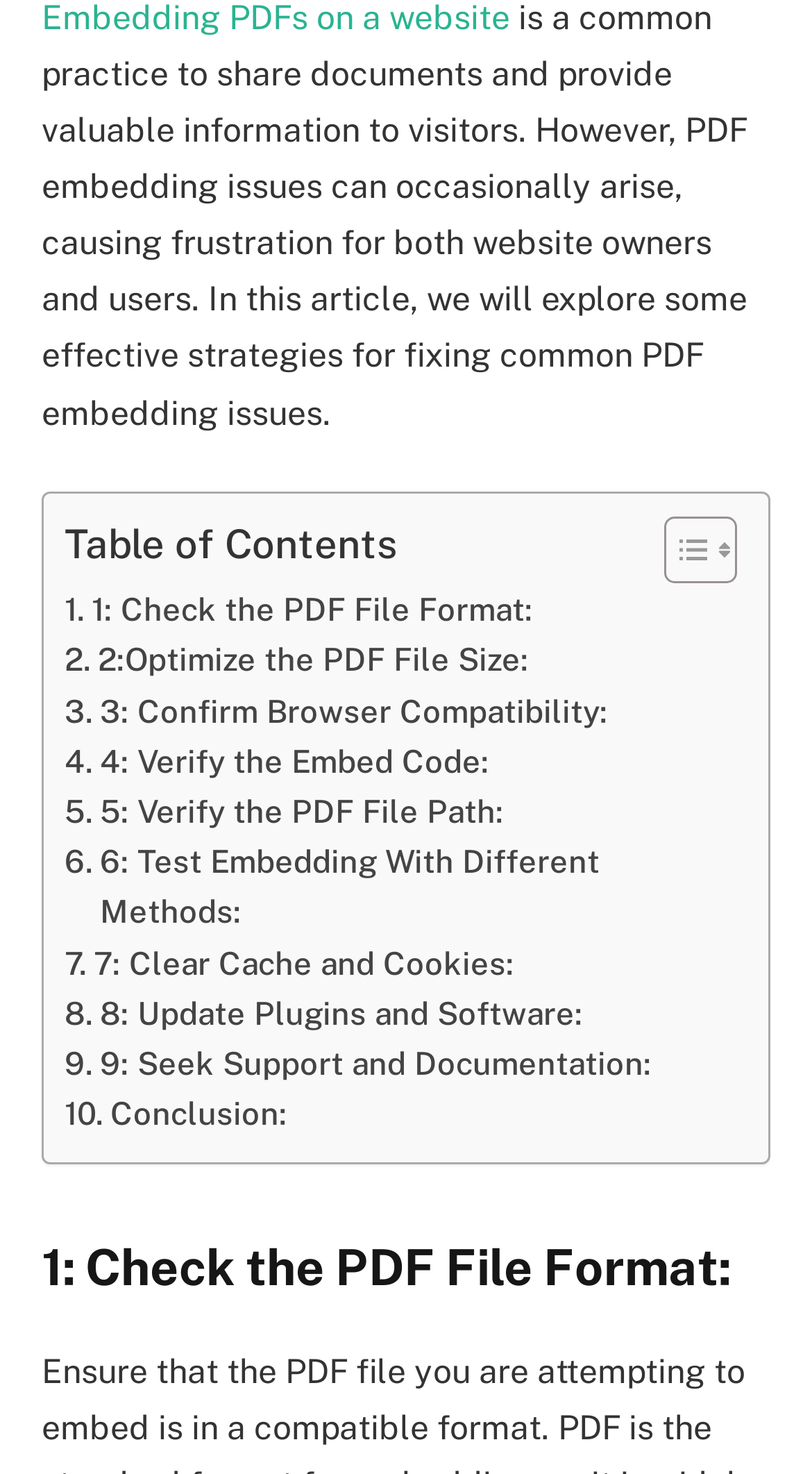Please respond to the question using a single word or phrase:
What is the first step to troubleshoot PDF embedding?

Check the PDF File Format